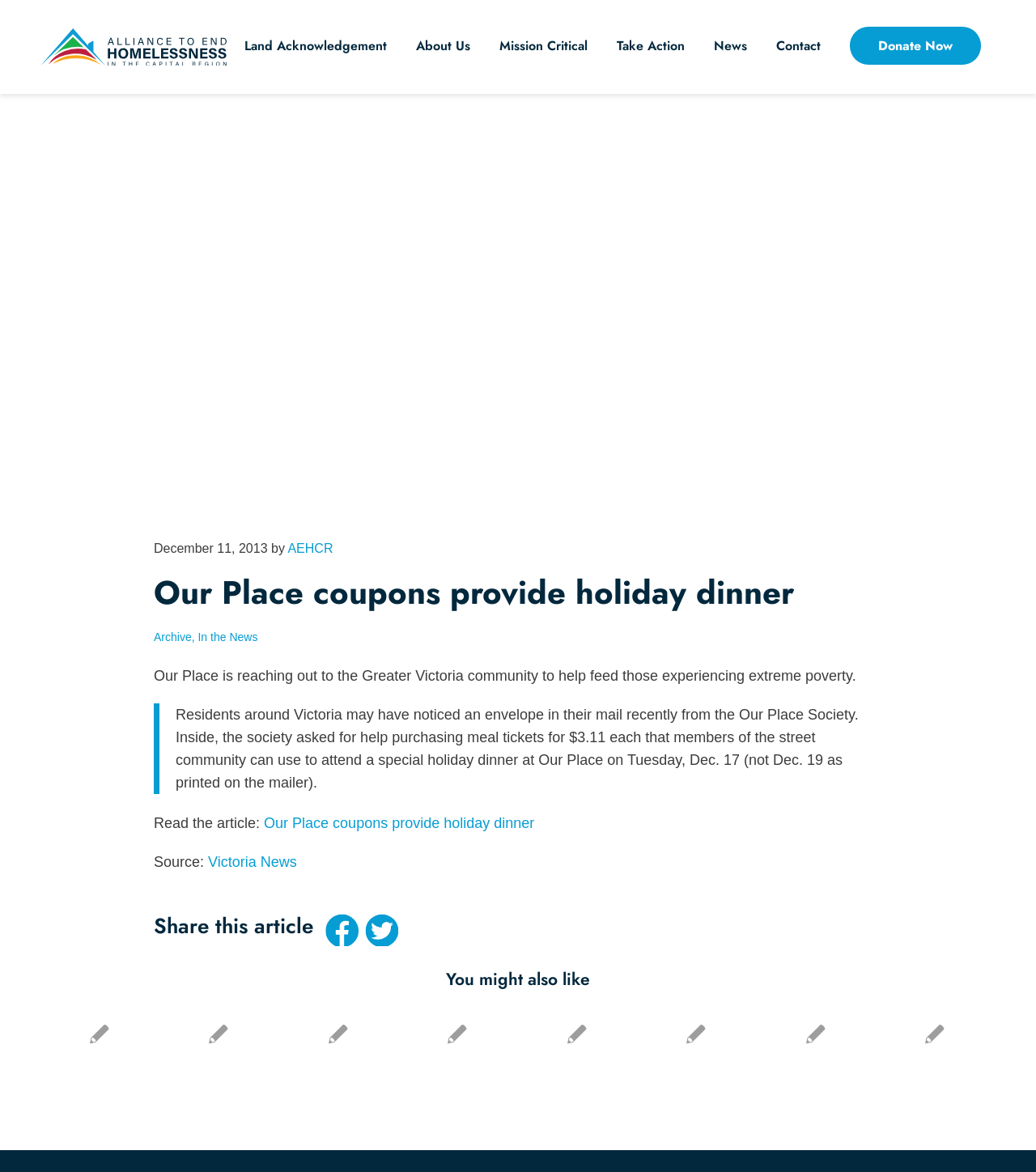Find the bounding box coordinates for the element that must be clicked to complete the instruction: "Read the article 'Victorians asked to pledge a cold night'". The coordinates should be four float numbers between 0 and 1, indicated as [left, top, right, bottom].

[0.039, 0.862, 0.152, 0.903]